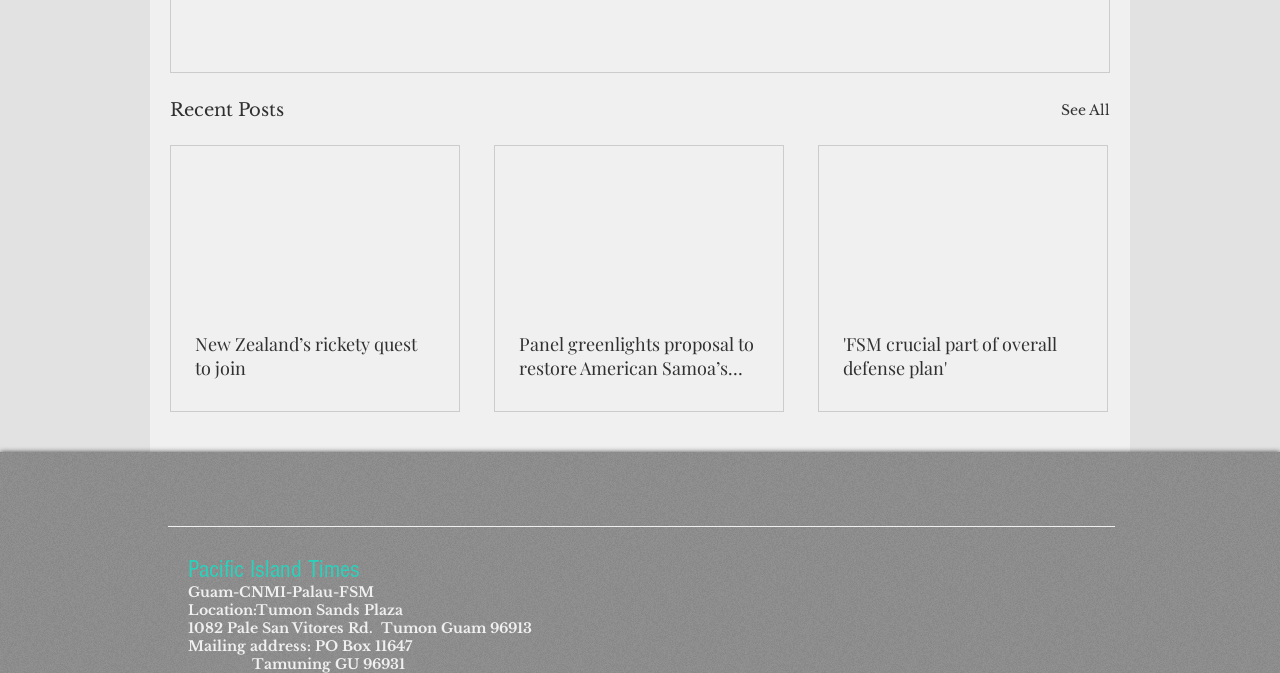Determine the bounding box coordinates for the area you should click to complete the following instruction: "Click on the link to read about 'FSM crucial part of overall defense plan'".

[0.659, 0.493, 0.846, 0.565]